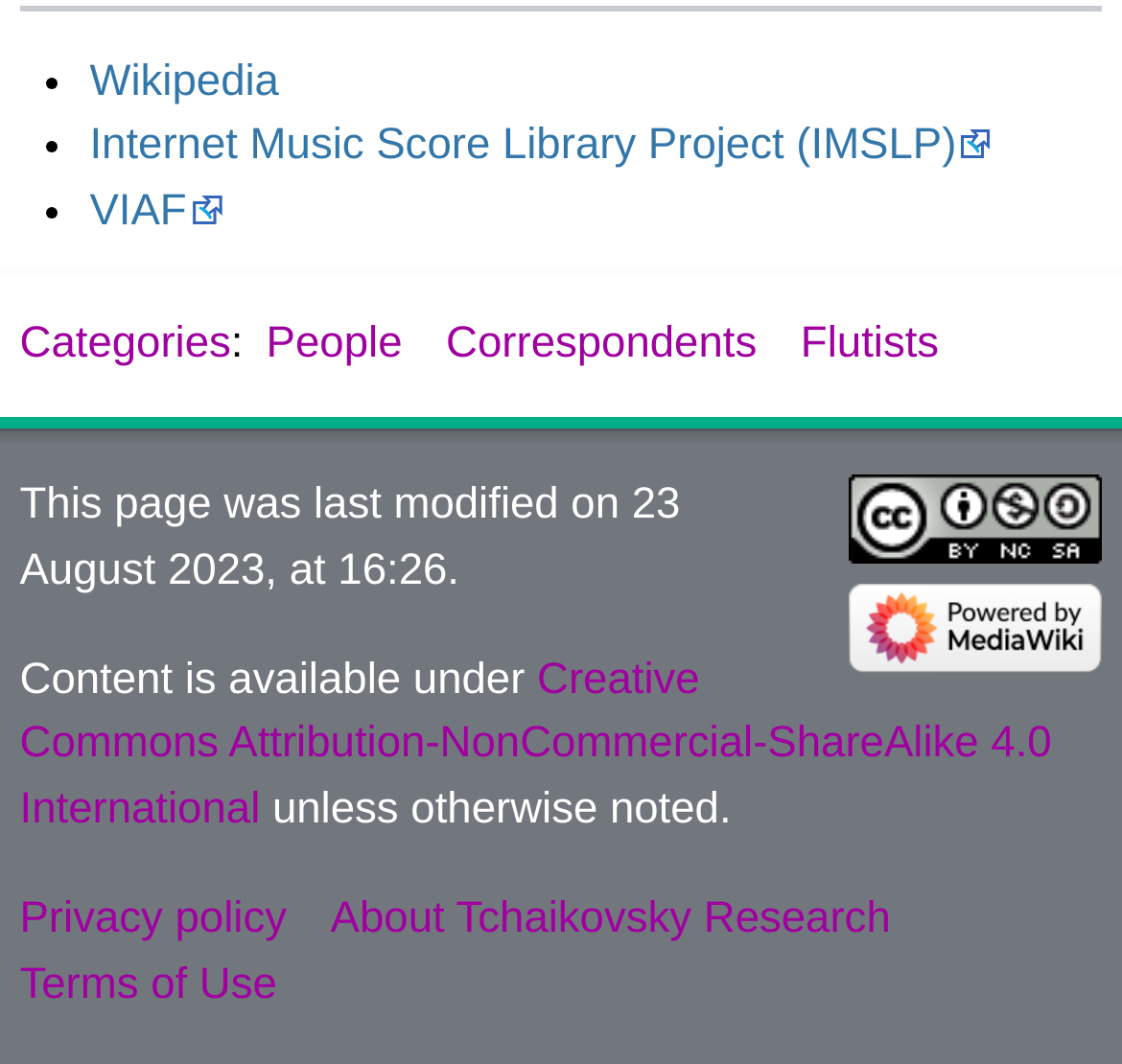Determine the bounding box coordinates for the UI element with the following description: "Privacy policy". The coordinates should be four float numbers between 0 and 1, represented as [left, top, right, bottom].

[0.018, 0.841, 0.256, 0.887]